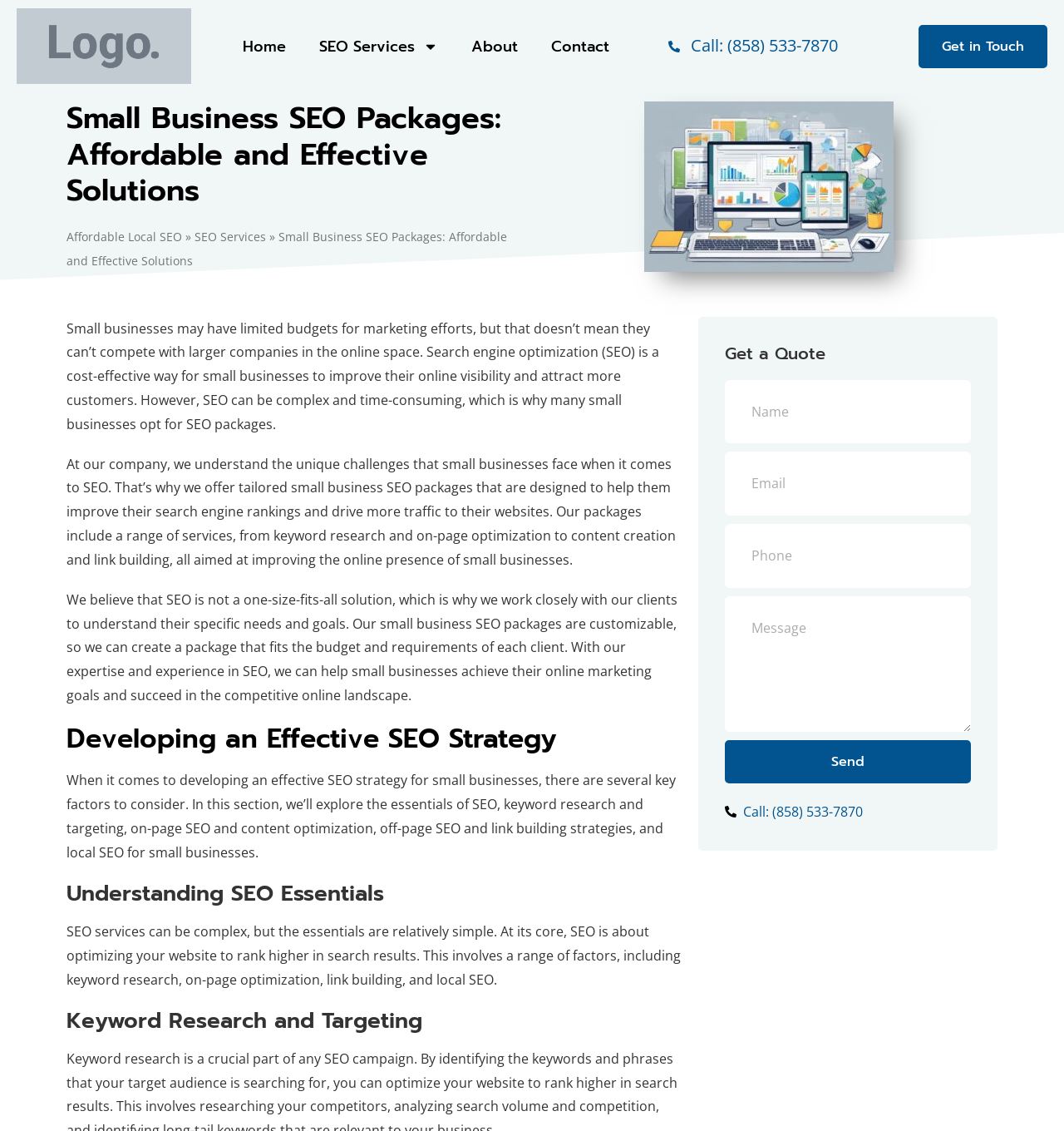Answer the question below in one word or phrase:
What is included in the SEO packages offered?

Keyword research, on-page optimization, etc.